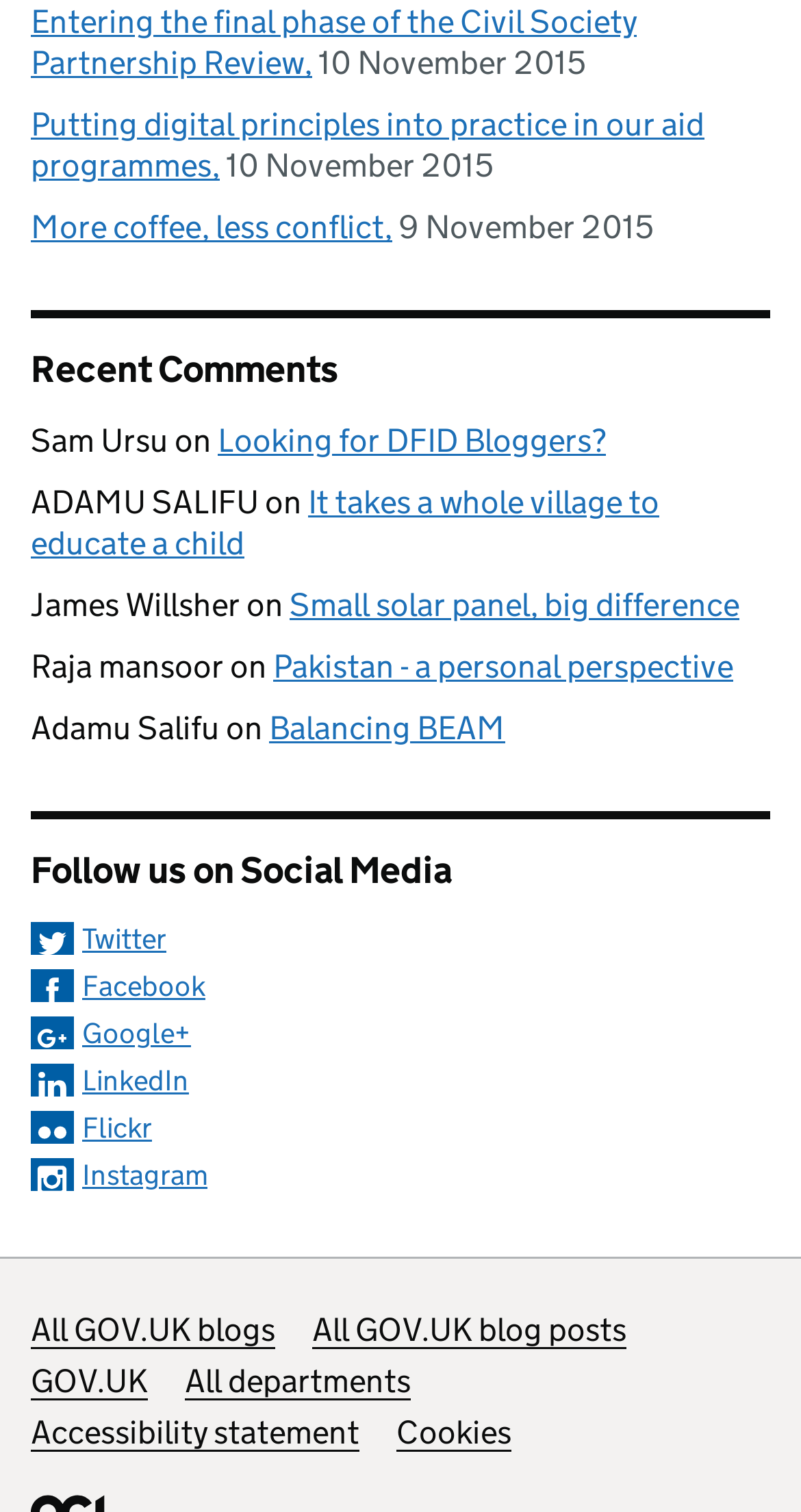Pinpoint the bounding box coordinates for the area that should be clicked to perform the following instruction: "View all GOV.UK blogs".

[0.038, 0.867, 0.344, 0.893]